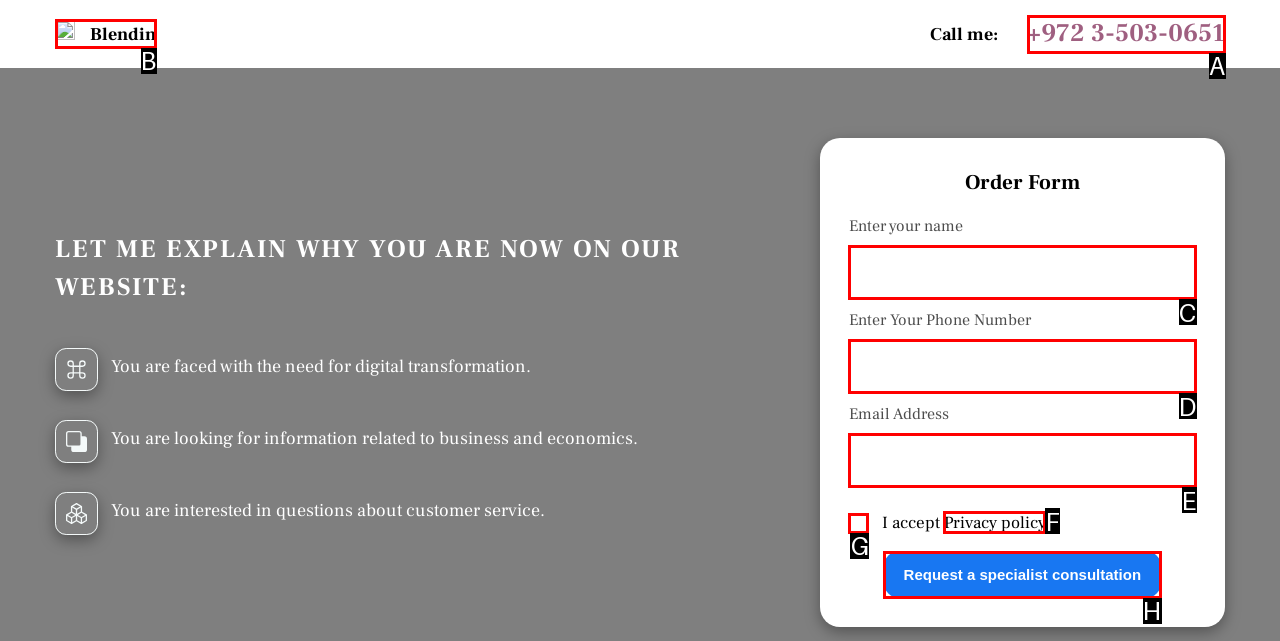Tell me which one HTML element I should click to complete this task: Read the privacy policy Answer with the option's letter from the given choices directly.

F